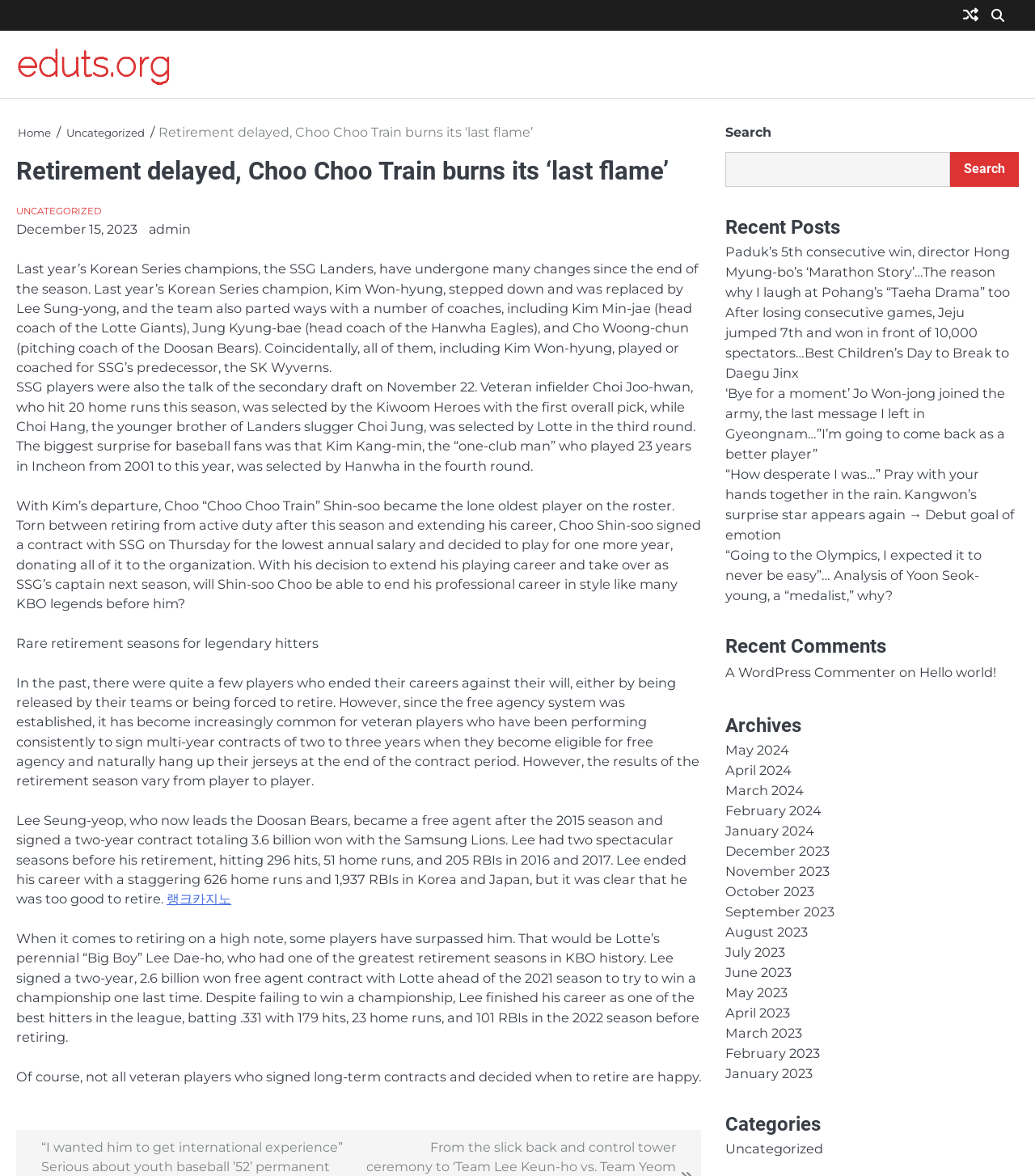Please provide a one-word or short phrase answer to the question:
What is the name of the team that selected Choi Hang in the third round?

Lotte